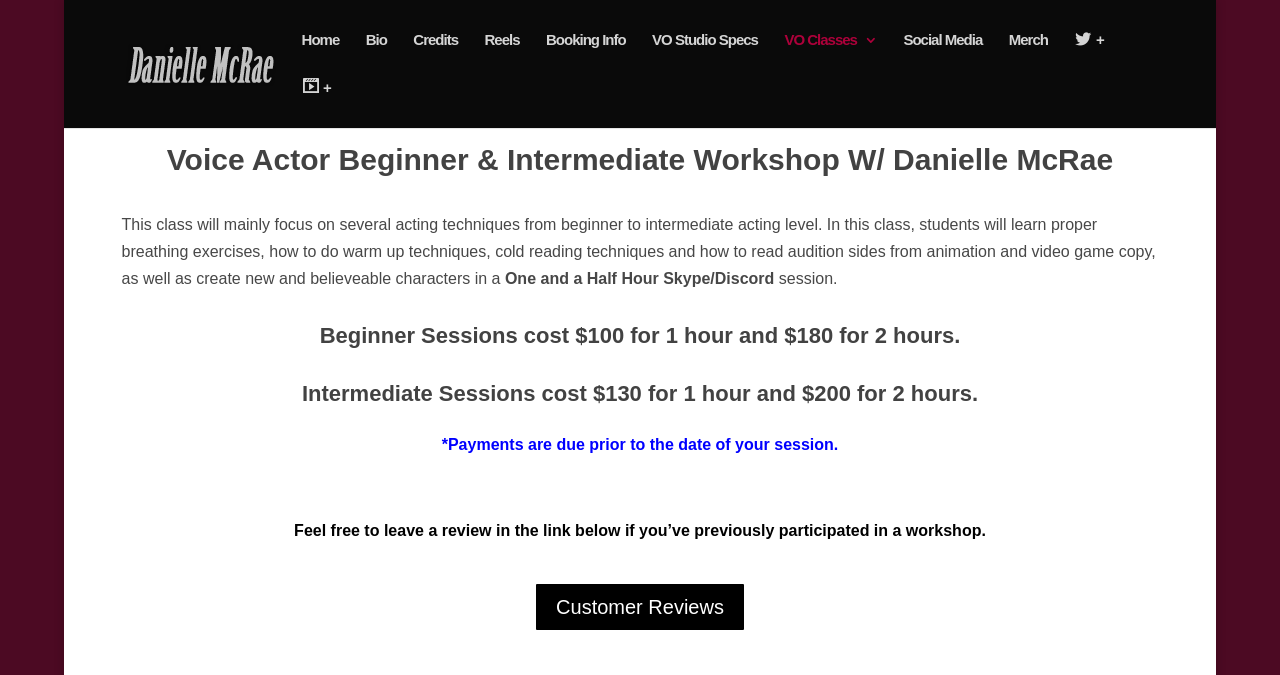Please predict the bounding box coordinates (top-left x, top-left y, bottom-right x, bottom-right y) for the UI element in the screenshot that fits the description: Social Media

[0.706, 0.049, 0.767, 0.119]